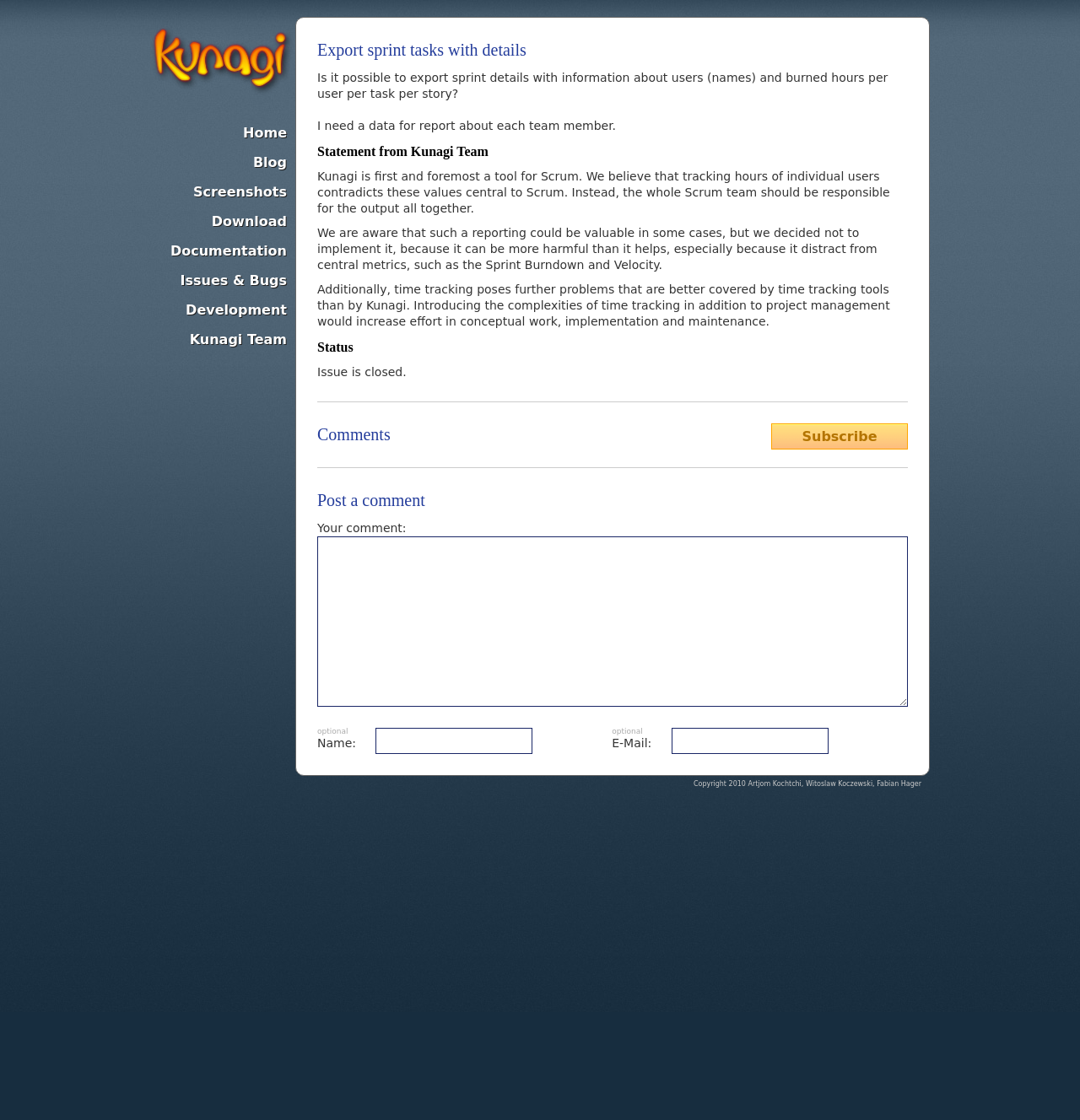Identify the bounding box coordinates of the region I need to click to complete this instruction: "Click on the 'Home' link".

[0.139, 0.105, 0.273, 0.132]